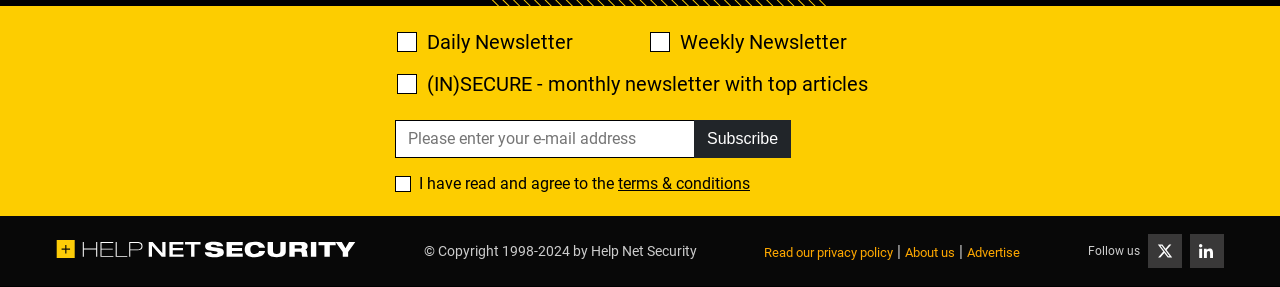What is the link 'terms & conditions' for?
Use the information from the screenshot to give a comprehensive response to the question.

The link 'terms & conditions' is likely for users to agree to the terms and conditions of the newsletter subscription, as it is located next to the checkbox 'I have read and agree to the terms & conditions'.